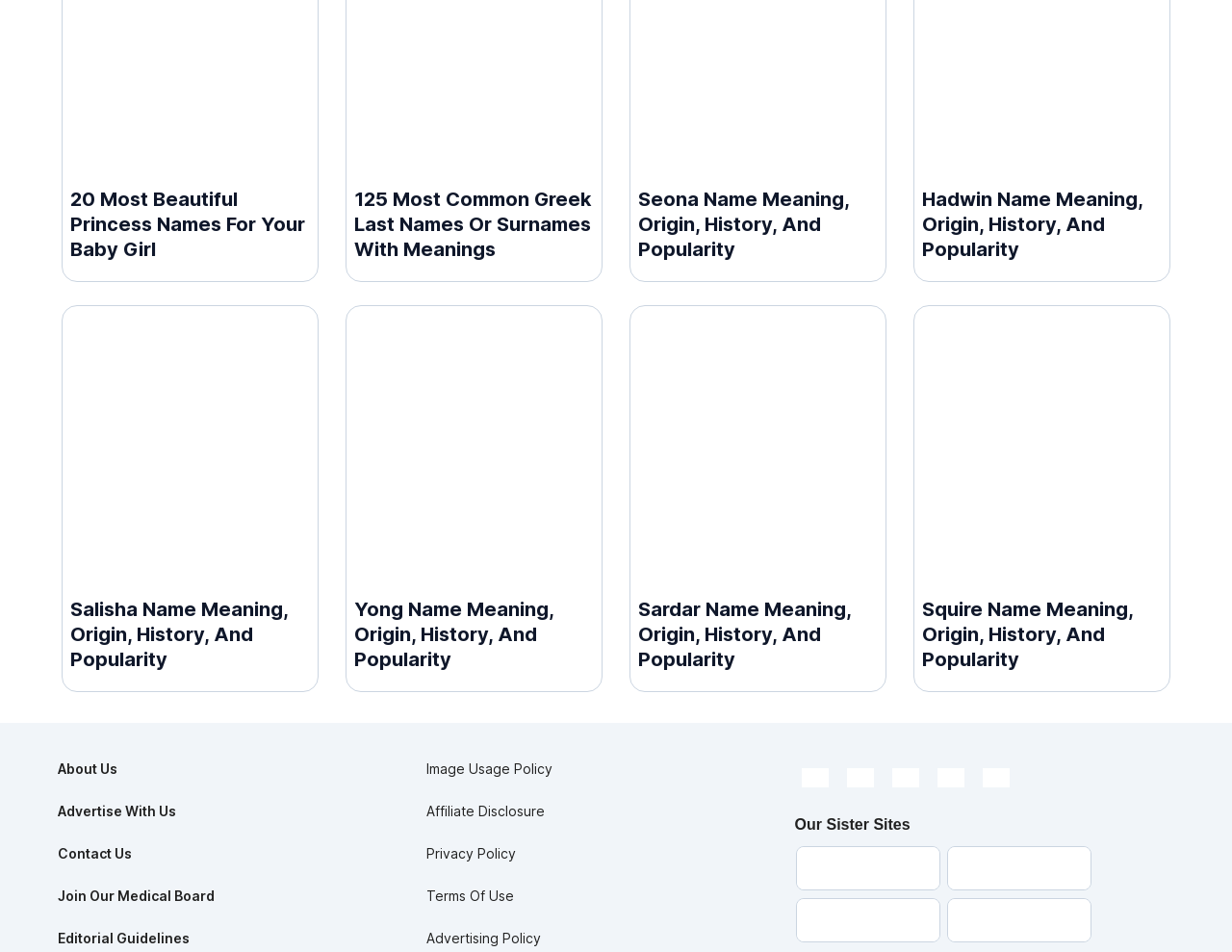Identify the coordinates of the bounding box for the element described below: "Click here for additional information". Return the coordinates as four float numbers between 0 and 1: [left, top, right, bottom].

[0.689, 0.962, 0.836, 0.976]